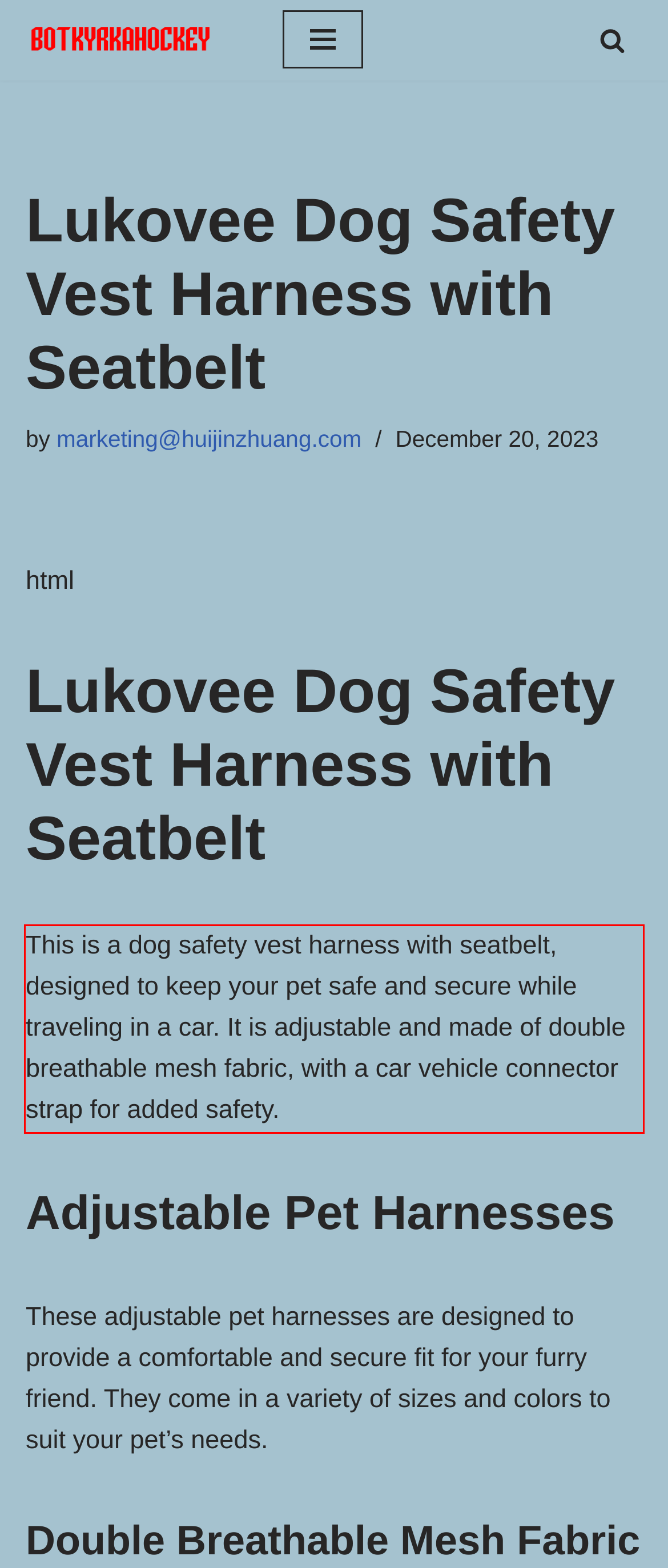Using the provided screenshot of a webpage, recognize and generate the text found within the red rectangle bounding box.

This is a dog safety vest harness with seatbelt, designed to keep your pet safe and secure while traveling in a car. It is adjustable and made of double breathable mesh fabric, with a car vehicle connector strap for added safety.